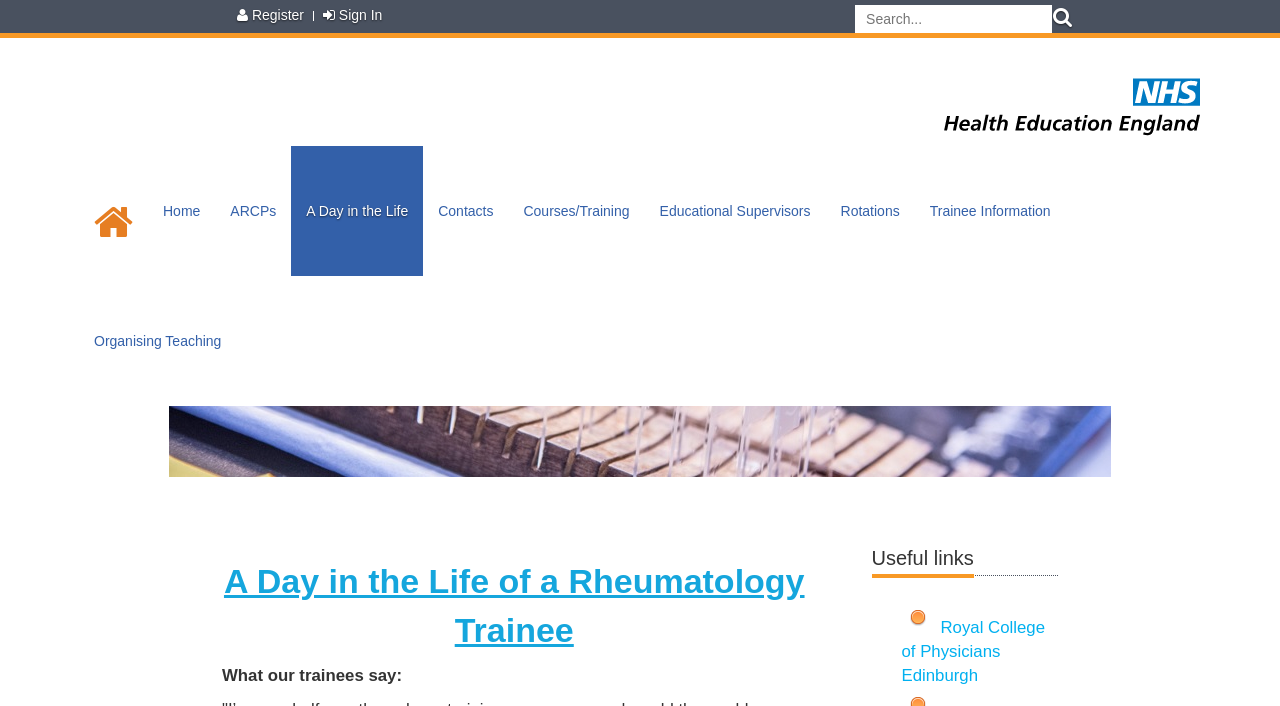Find the bounding box of the element with the following description: "Educational Supervisors". The coordinates must be four float numbers between 0 and 1, formatted as [left, top, right, bottom].

[0.504, 0.207, 0.645, 0.391]